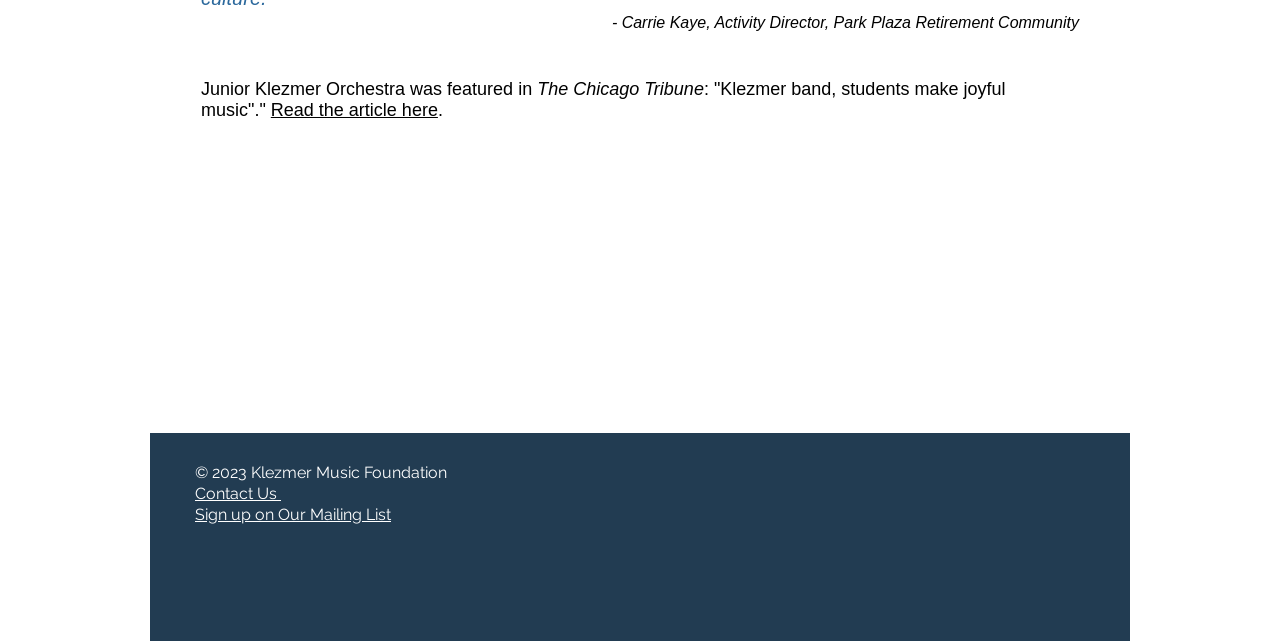Highlight the bounding box coordinates of the element you need to click to perform the following instruction: "Read the article about Junior Klezmer Orchestra."

[0.212, 0.156, 0.342, 0.187]